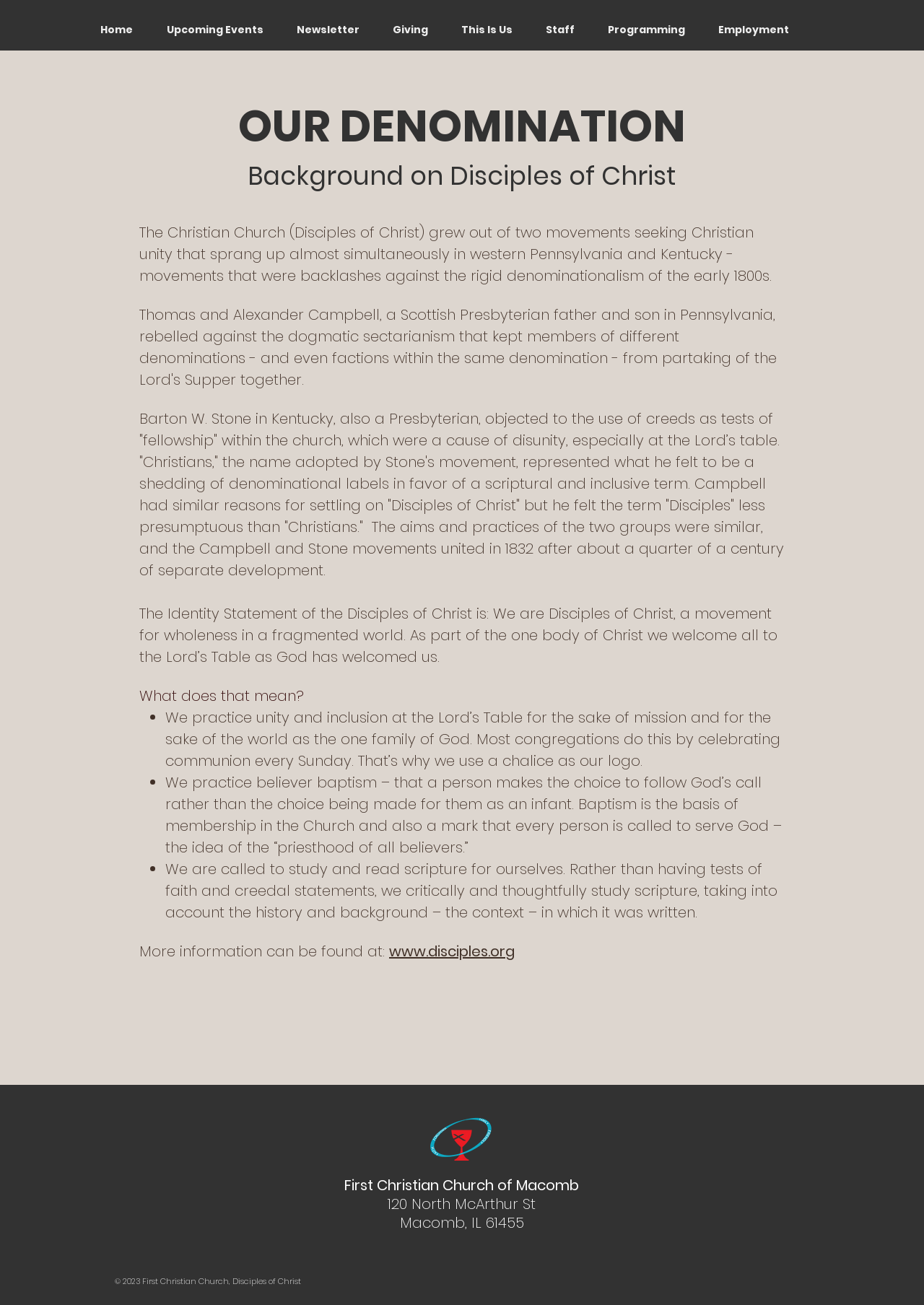Answer this question in one word or a short phrase: What is the website of the Disciples of Christ?

www.disciples.org